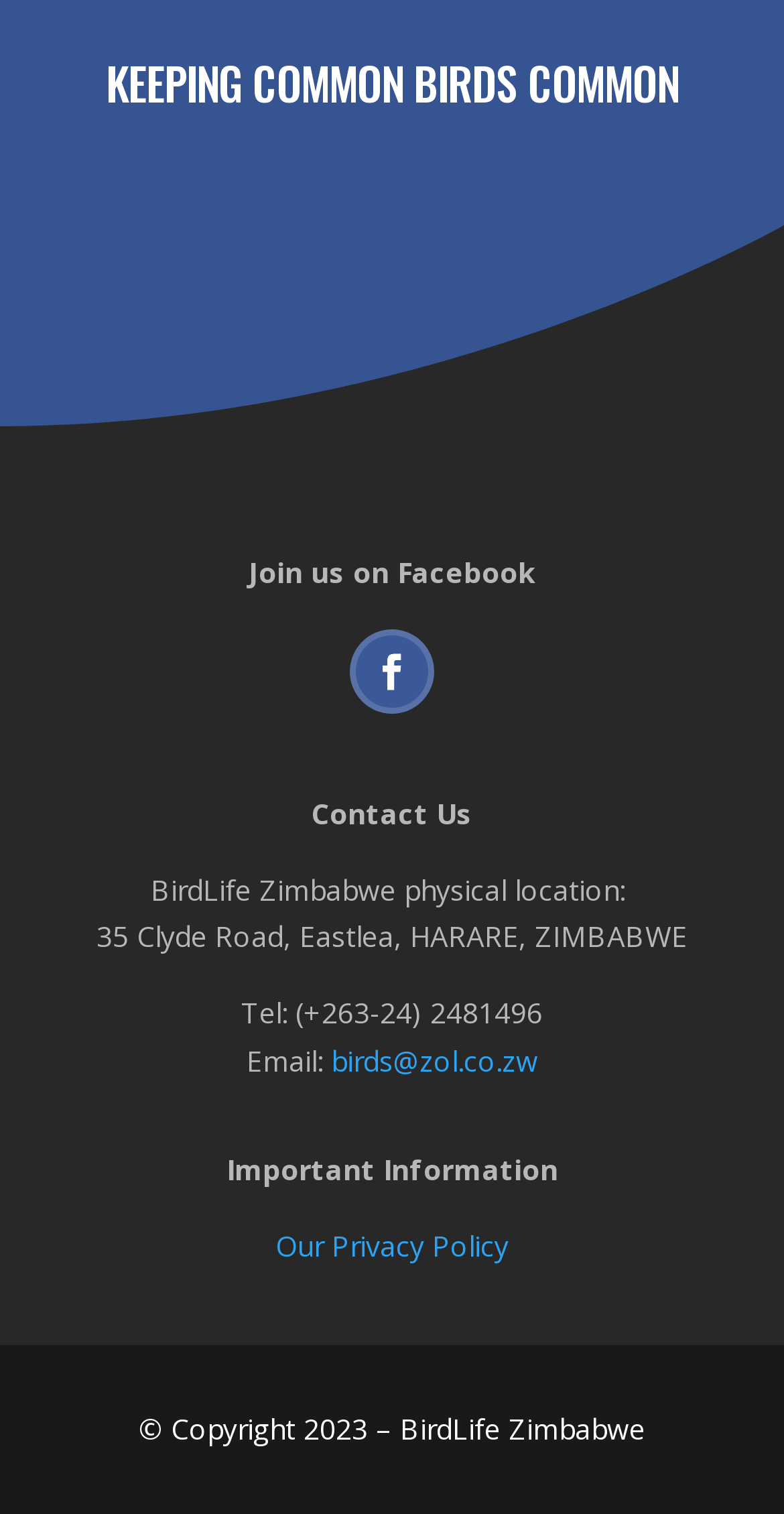What is the purpose of BirdLife Zimbabwe?
Based on the image, give a one-word or short phrase answer.

Conservation